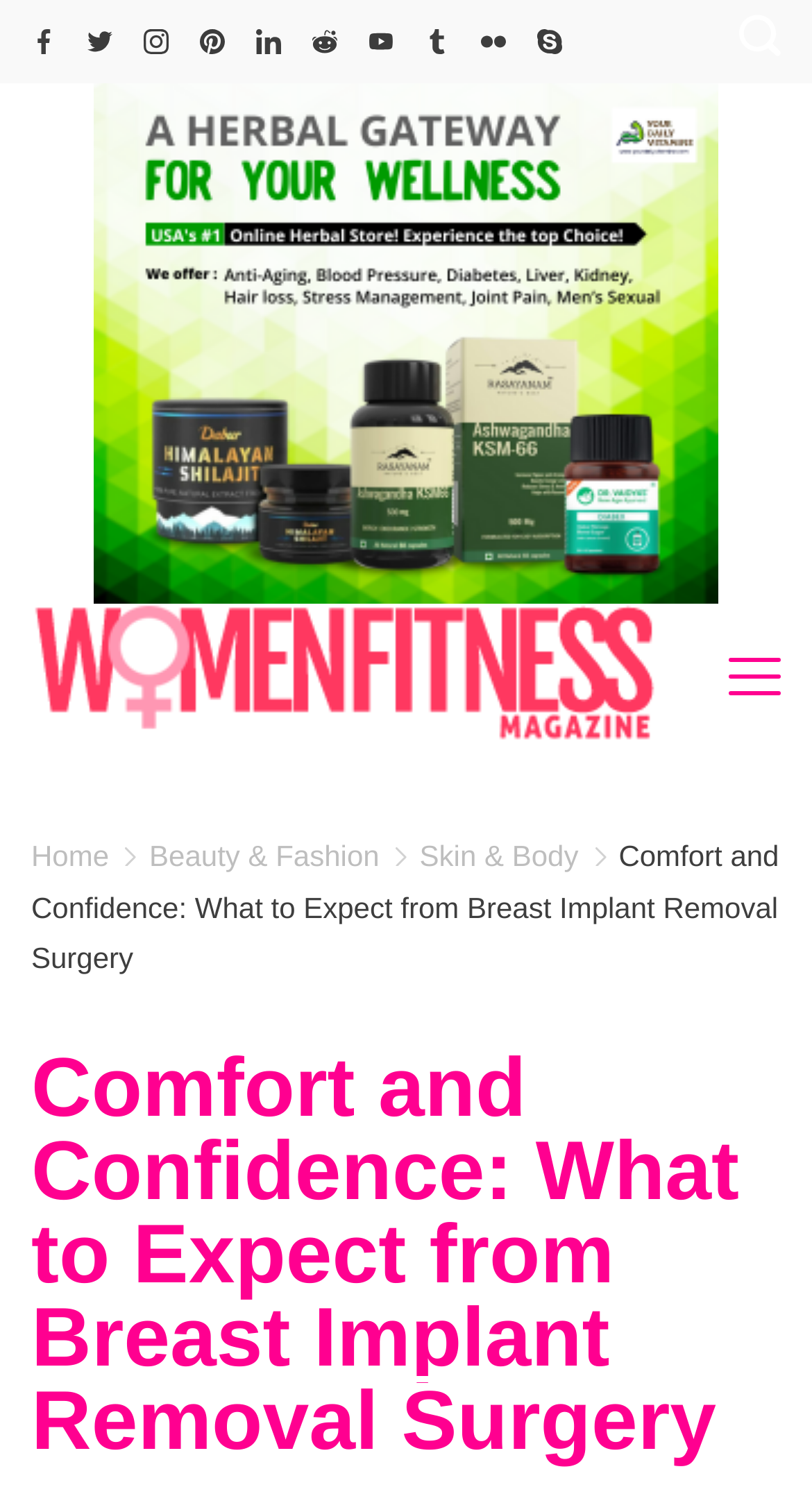Refer to the image and provide a thorough answer to this question:
Is the menu expanded?

I looked at the menu section and found that the 'expanded' property is set to False, indicating that the menu is not expanded.